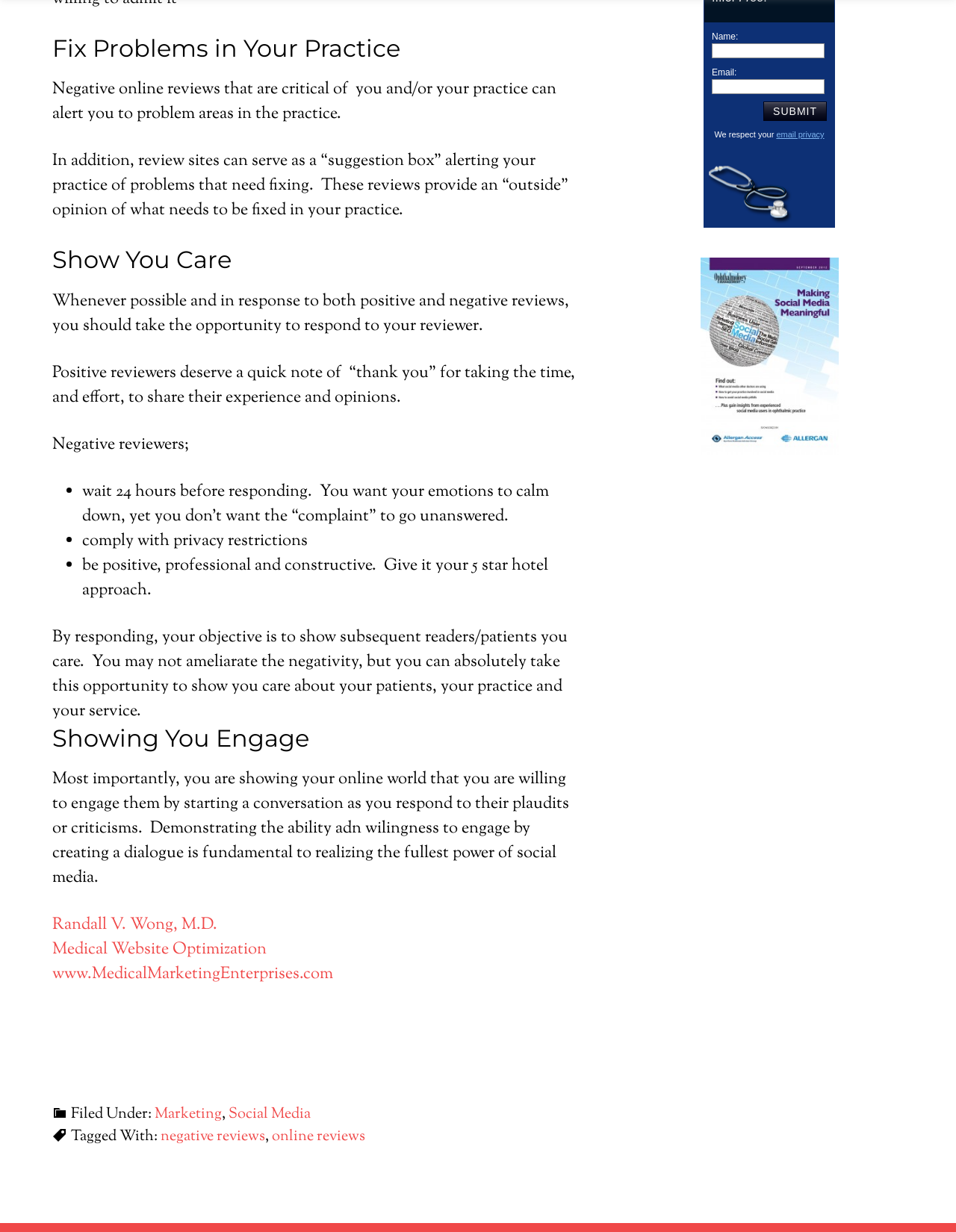What is the purpose of responding to online reviews?
Provide a detailed answer to the question using information from the image.

According to the webpage, responding to online reviews, both positive and negative, is an opportunity to show subsequent readers or patients that you care about their opinions and experiences. This is evident from the section 'Show You Care' which emphasizes the importance of responding to reviews.